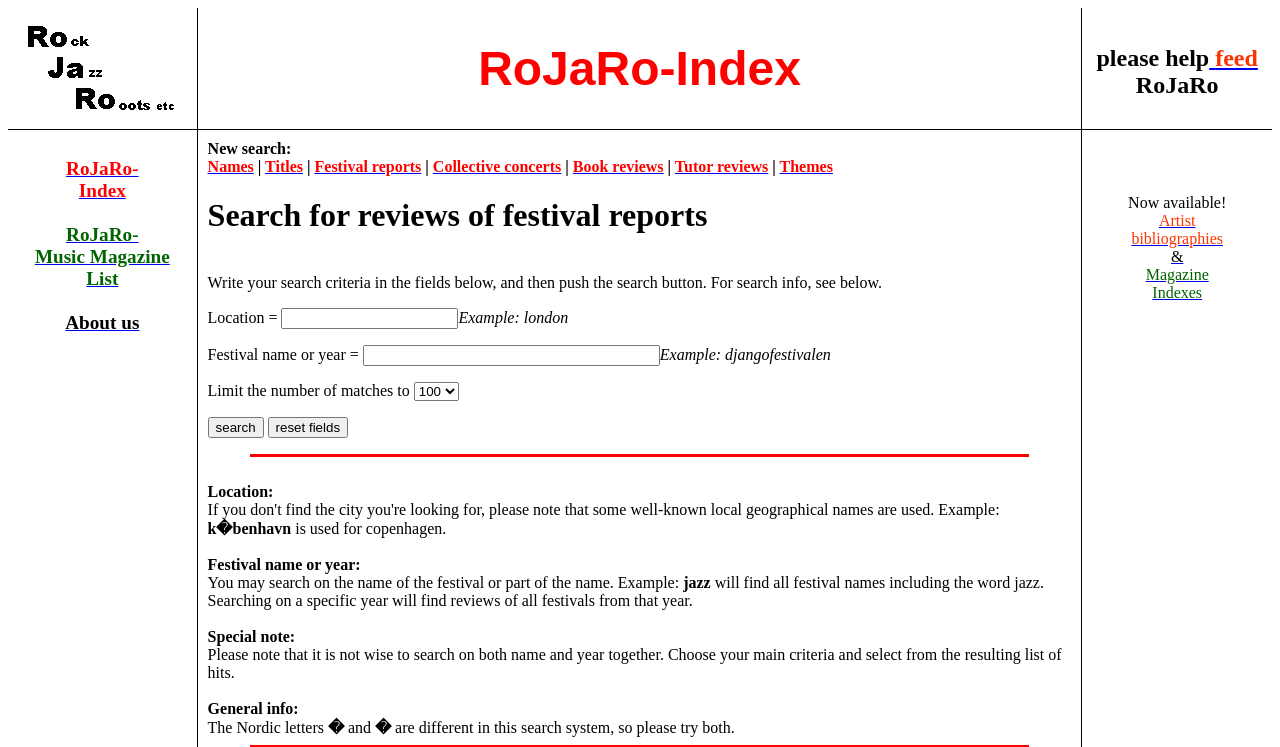Analyze the image and give a detailed response to the question:
What is the 'RoJaRo' mentioned on the webpage?

The webpage mentions 'RoJaRo' in several places, including a link to 'RoJaRo-Index' and a static text element that says 'RoJaRo'. Based on the context, it appears that 'RoJaRo' is a music magazine or index that is related to the search function on the webpage.